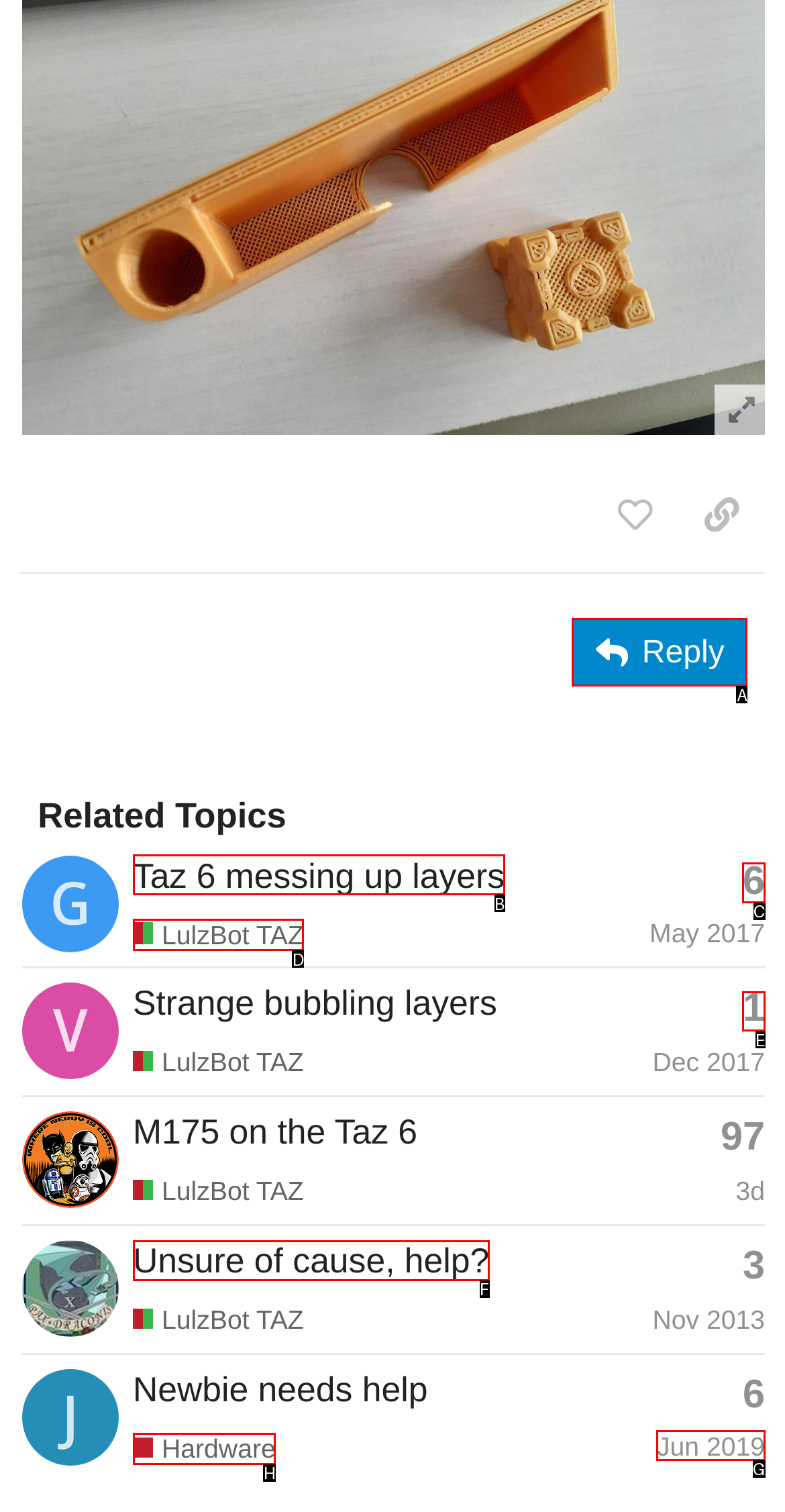Identify the correct UI element to click on to achieve the task: Reply to this post. Provide the letter of the appropriate element directly from the available choices.

A